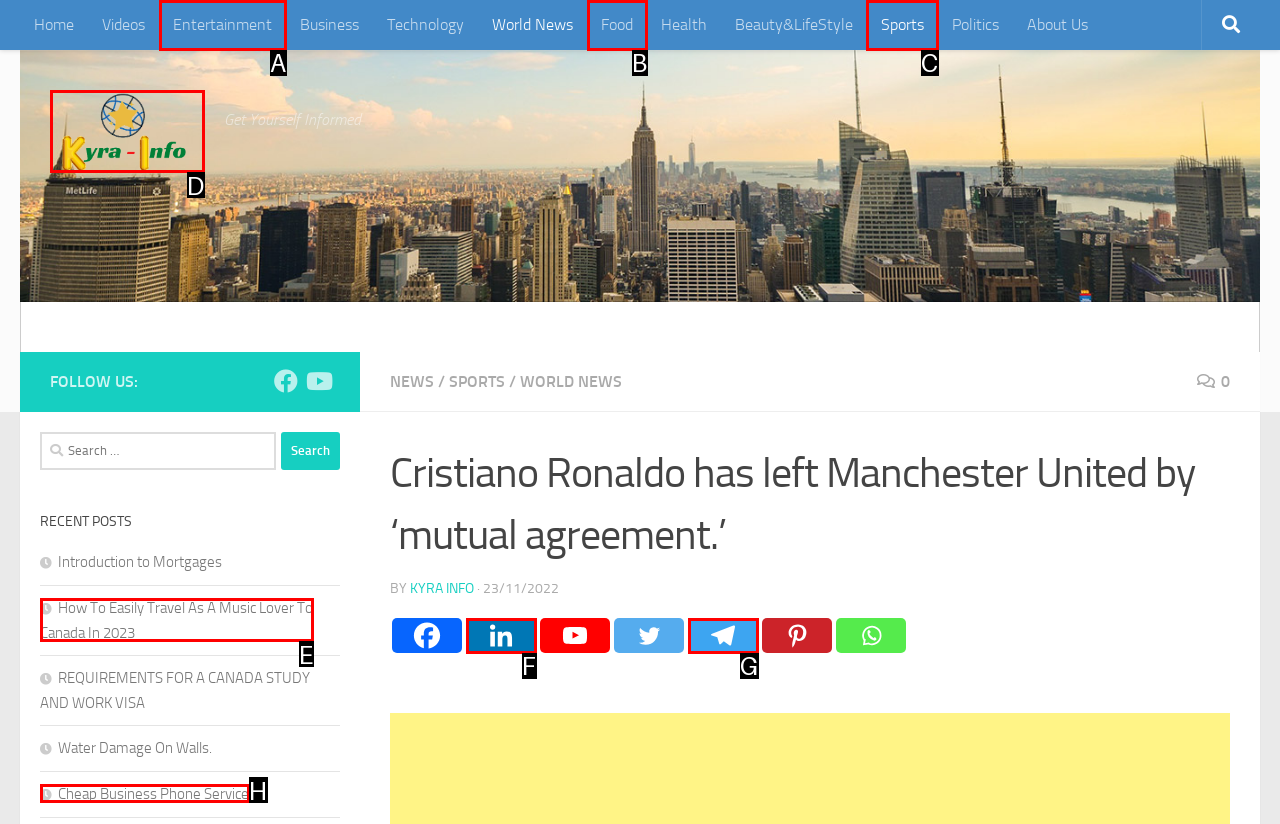Identify the correct option to click in order to accomplish the task: Click on the 'Sports' link Provide your answer with the letter of the selected choice.

C